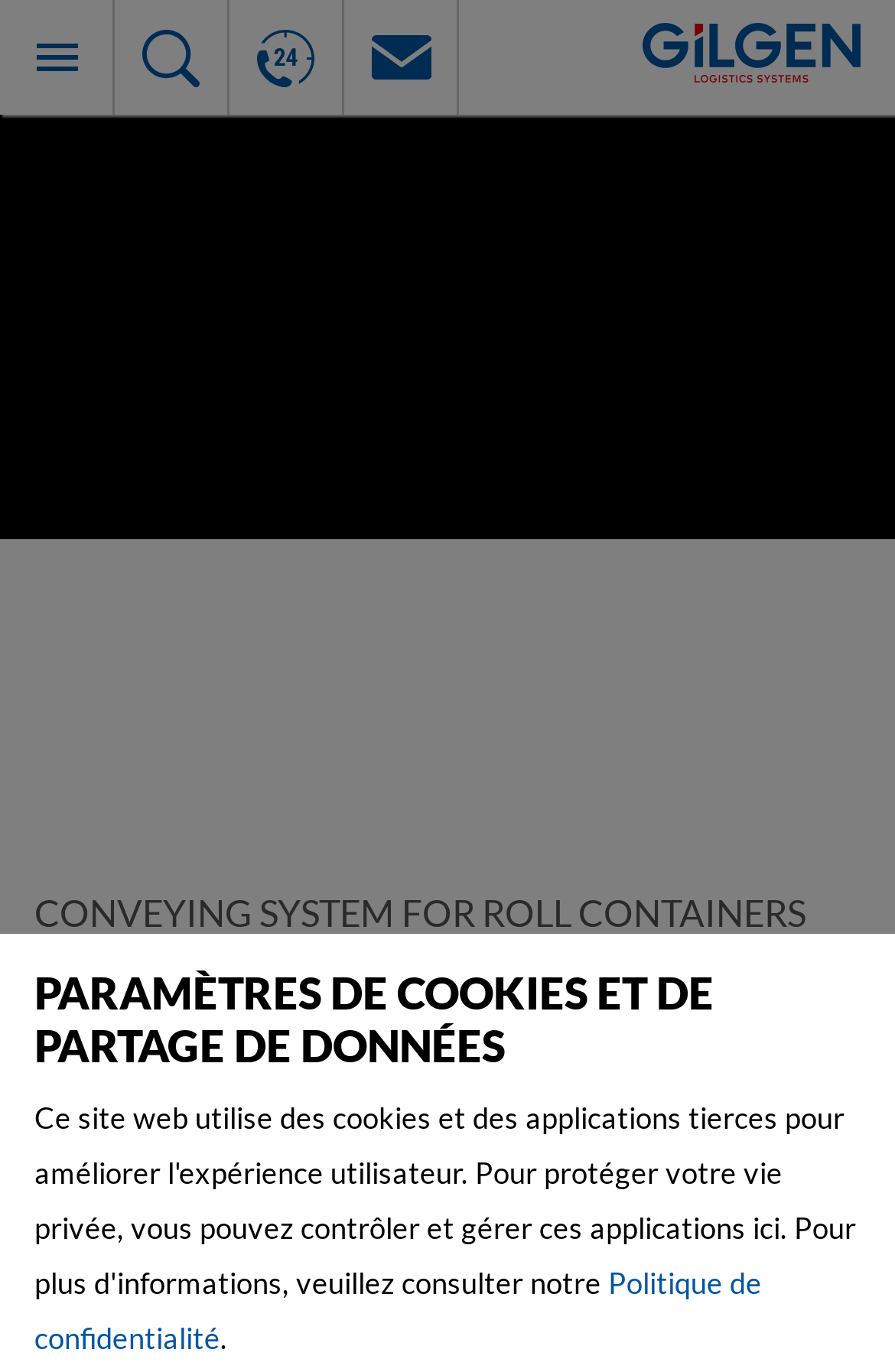Could you find the bounding box coordinates of the clickable area to complete this instruction: "search for something"?

None